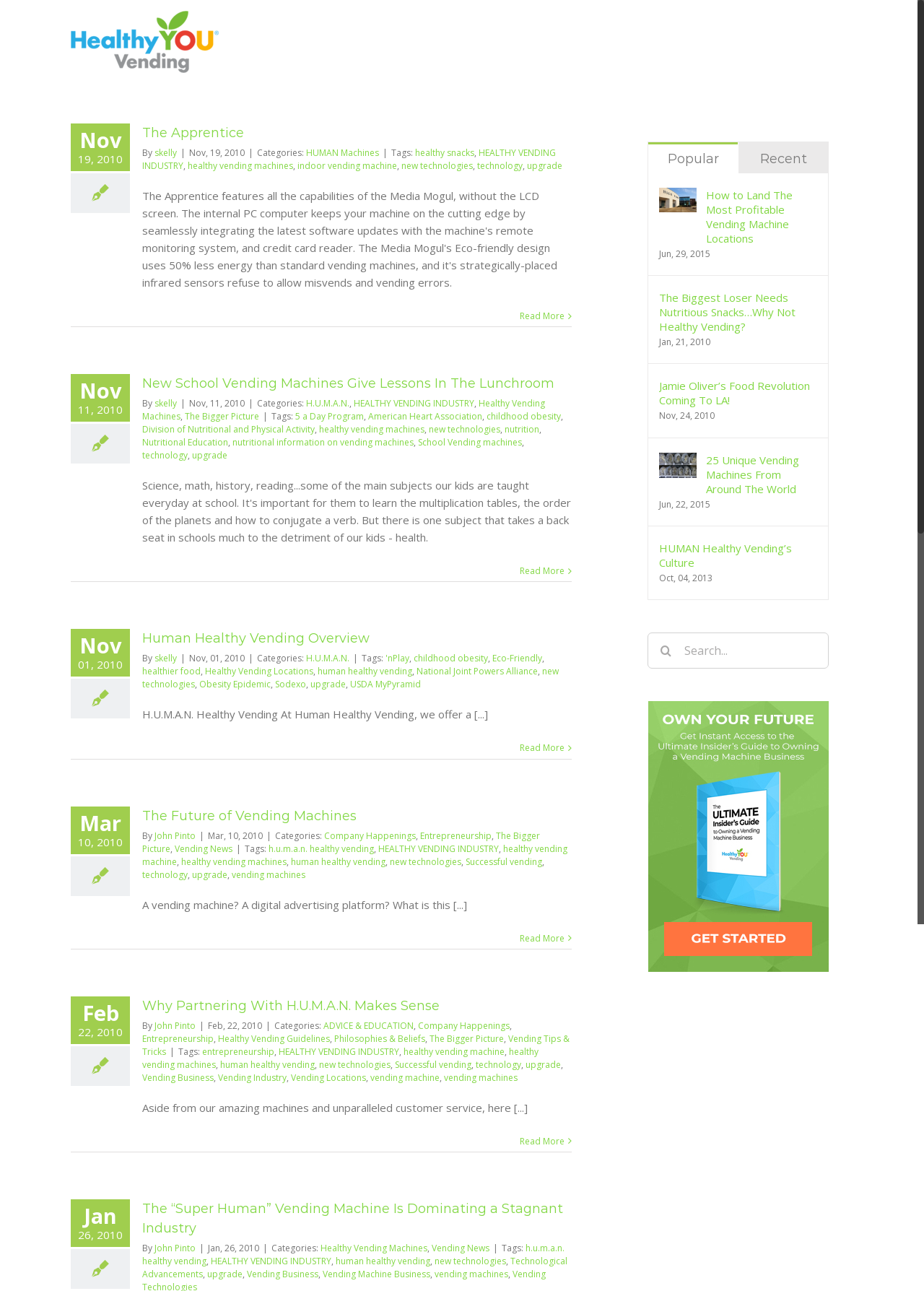Offer an extensive depiction of the webpage and its key elements.

The webpage is an archive of blog posts related to healthy vending, with a focus on upgrade and technology. At the top, there is a logo of Healthy Vending Blog, which is an image link. Below the logo, there are three articles, each with a heading, date, author, categories, and tags.

The first article, titled "The Apprentice", is dated November 19, 2010, and is written by "skelly". It has categories "HUMAN Machines" and tags including "healthy snacks", "HEALTHY VENDING INDUSTRY", and "upgrade". There is a "Read More" link at the bottom of the article.

The second article, titled "New School Vending Machines Give Lessons In The Lunchroom", is dated November 11, 2010, and is also written by "skelly". It has categories "H.U.M.A.N." and "HEALTHY VENDING INDUSTRY" and tags including "5 a Day Program", "American Heart Association", and "childhood obesity". There is a "Read More" link at the bottom of the article.

The third article, titled "Human Healthy Vending Overview", is dated November 1, 2010, and is written by "skelly". It has categories "H.U.M.A.N." and tags including "'nPlay", "childhood obesity", and "Eco-Friendly". There is a "Read More" link at the bottom of the article.

Each article has a similar structure, with a heading, date, author, categories, and tags, followed by a "Read More" link. The articles are arranged in a vertical layout, with the most recent article at the top.